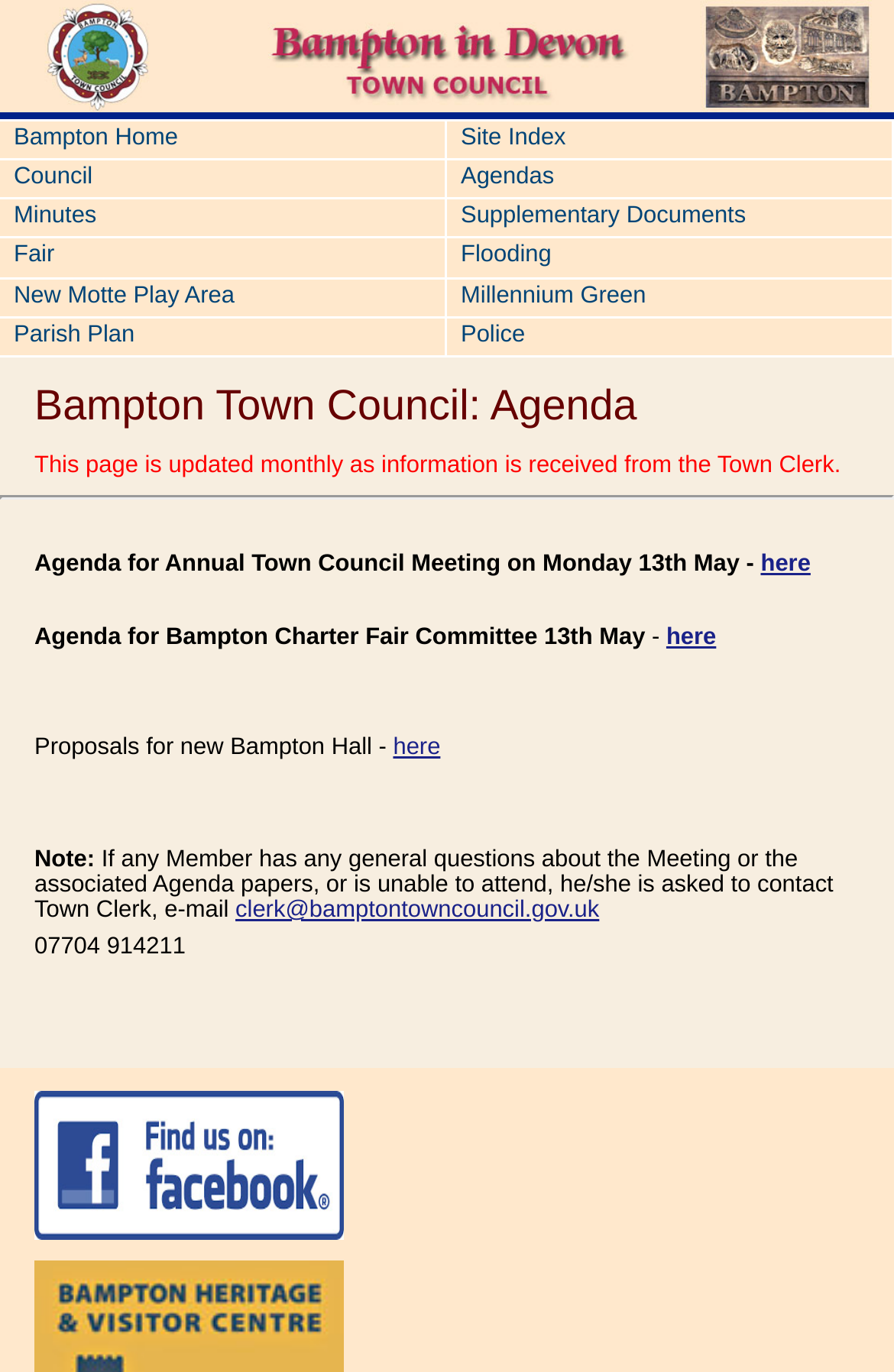What is the purpose of the page?
Look at the screenshot and provide an in-depth answer.

The meta description of the webpage is 'Bampton in Devon: Organisations', which suggests that the page is intended to provide information about organisations in Bampton. The content of the page also supports this, with links to various organisations and information about meetings and events.